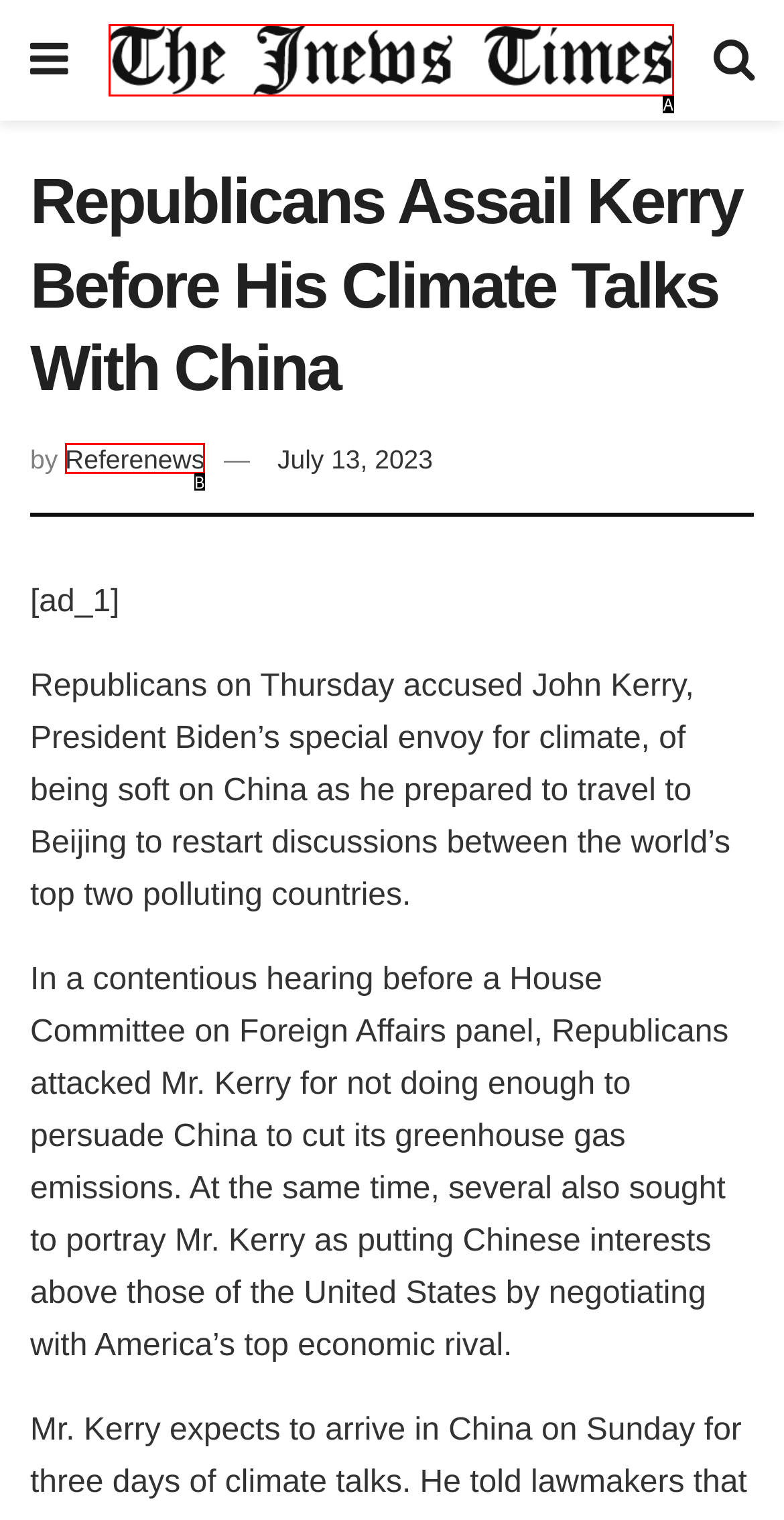From the given options, choose the HTML element that aligns with the description: alt="Turkey001". Respond with the letter of the selected element.

None